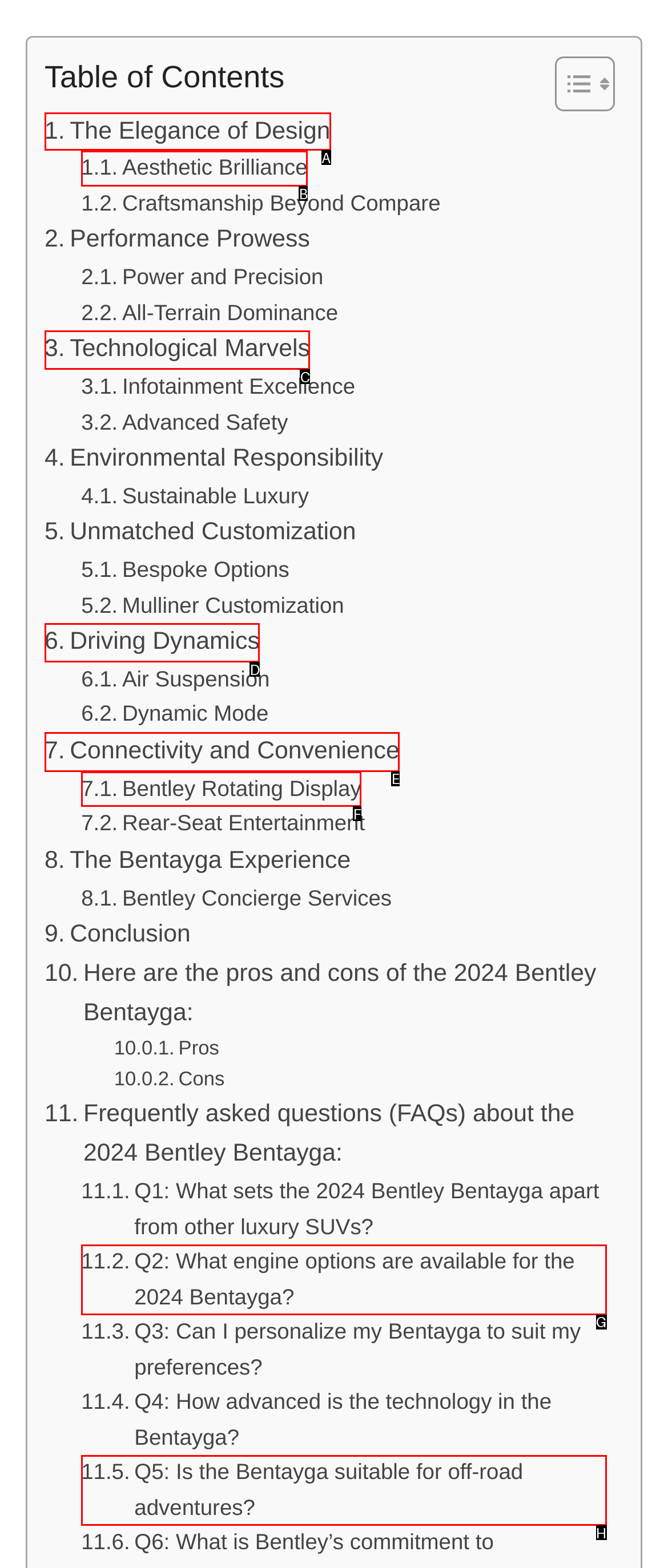Point out which HTML element you should click to fulfill the task: Read about The Elegance of Design.
Provide the option's letter from the given choices.

A